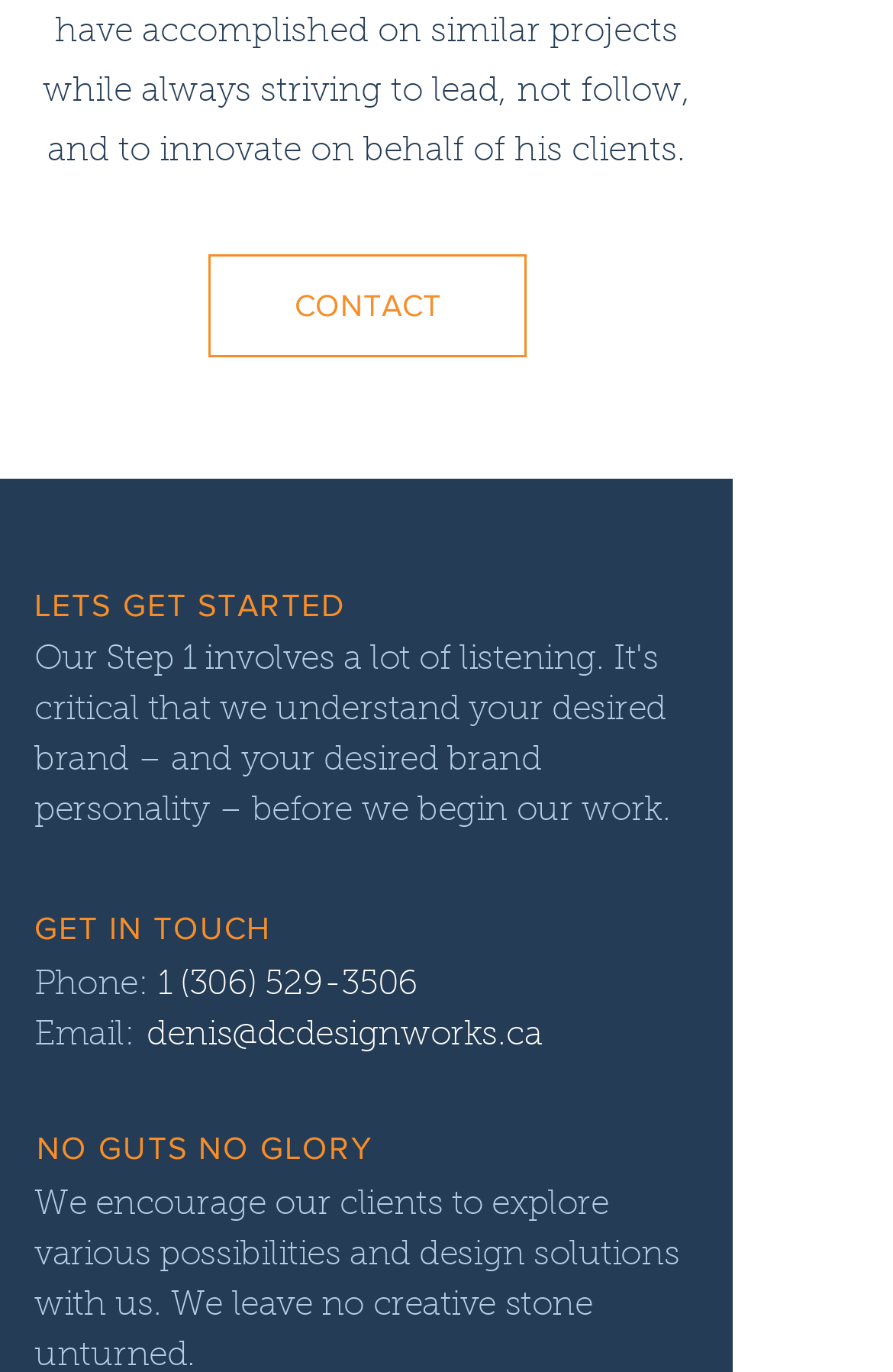What is the slogan or phrase at the bottom?
Please give a detailed and elaborate explanation in response to the question.

At the bottom of the webpage, I found the heading 'NO GUTS NO GLORY' which seems to be a slogan or phrase.